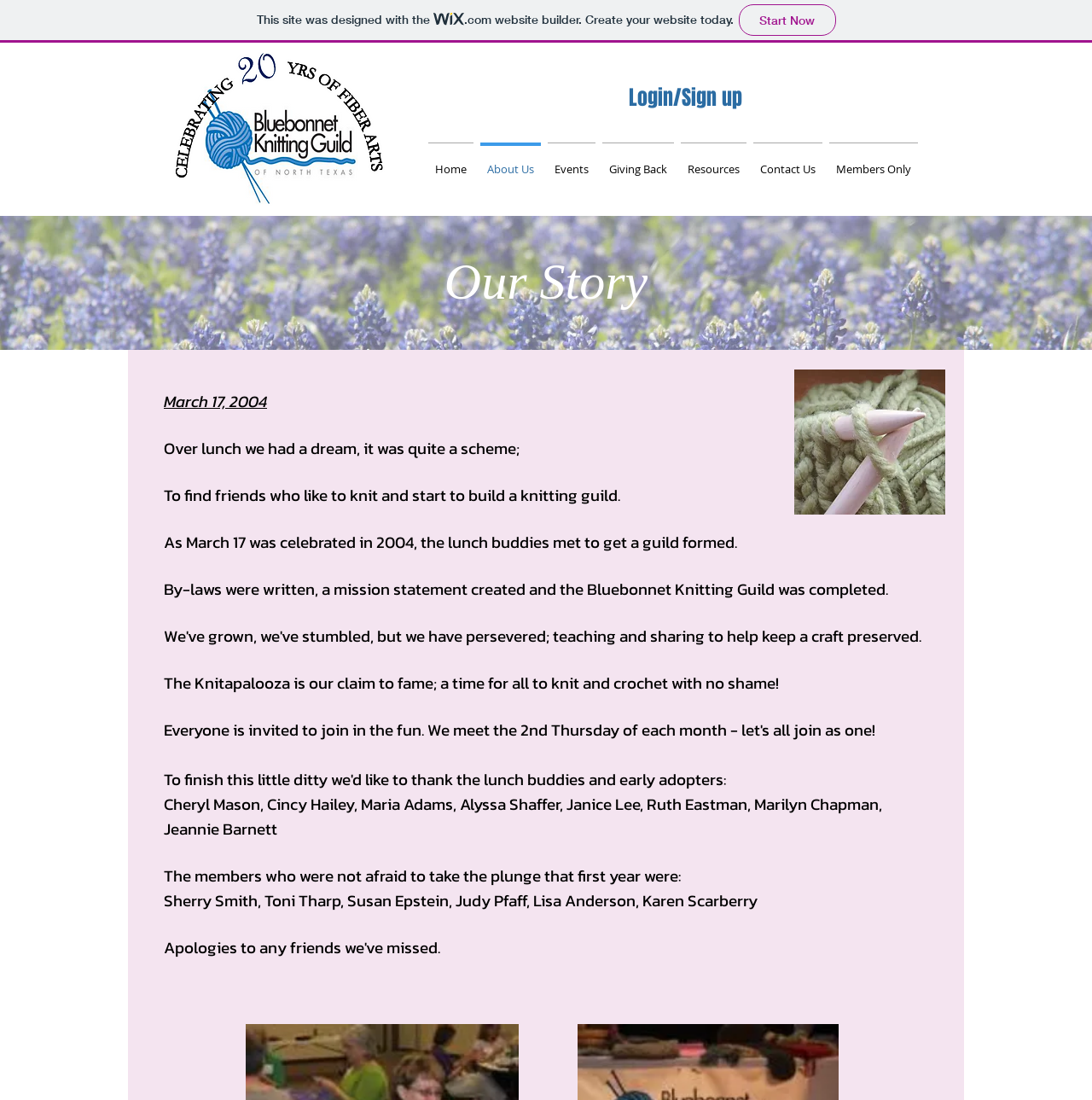Give a concise answer using one word or a phrase to the following question:
How many founders are mentioned in the webpage?

8